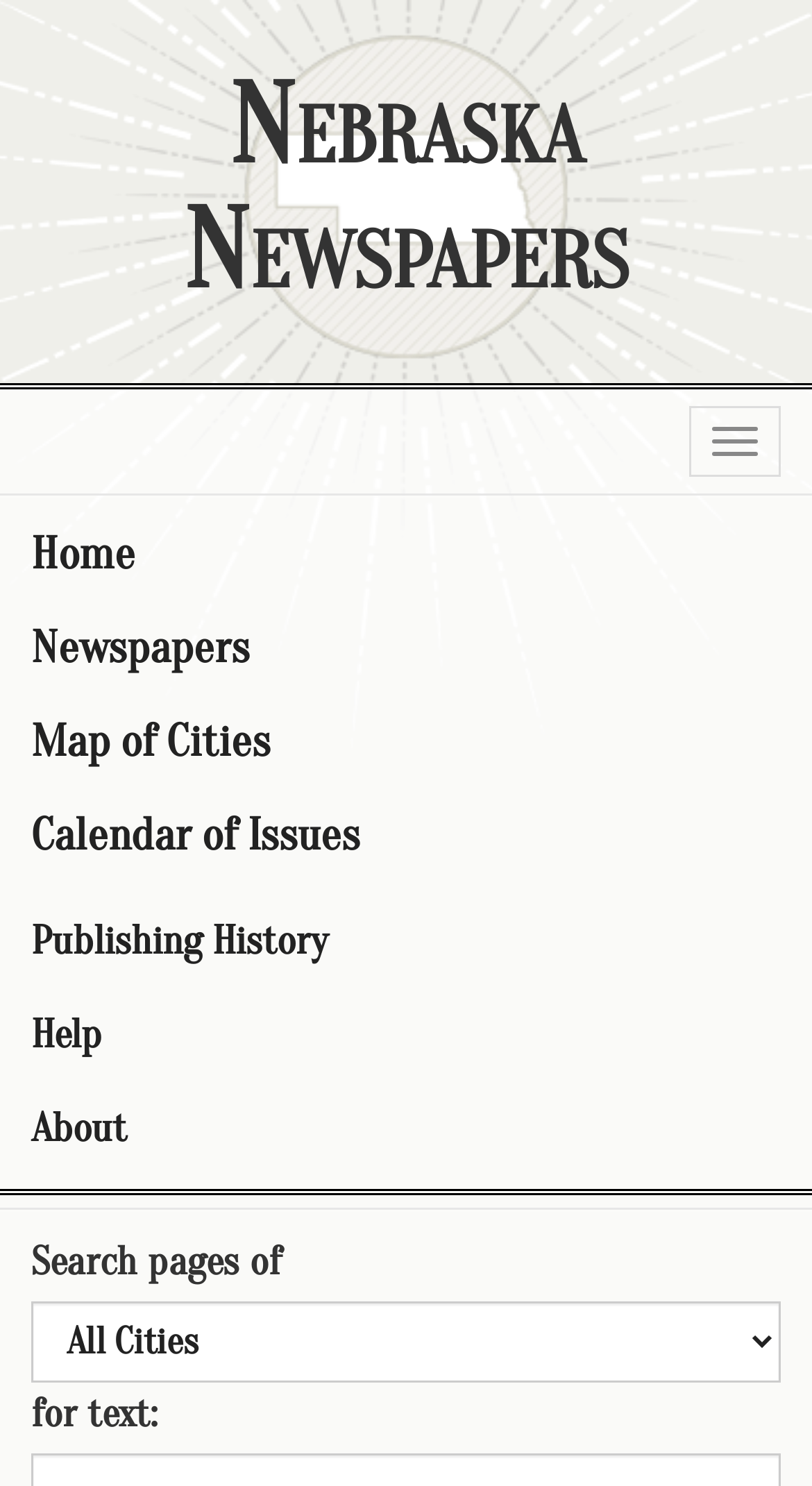How many links are available in the navigation menu?
Please provide a detailed answer to the question.

I counted the number of links in the navigation menu by looking at the elements with type 'link'. There are 7 links: 'Home', 'Newspapers', 'Map of Cities', 'Calendar of Issues', 'Publishing History', 'Help', and 'About'.